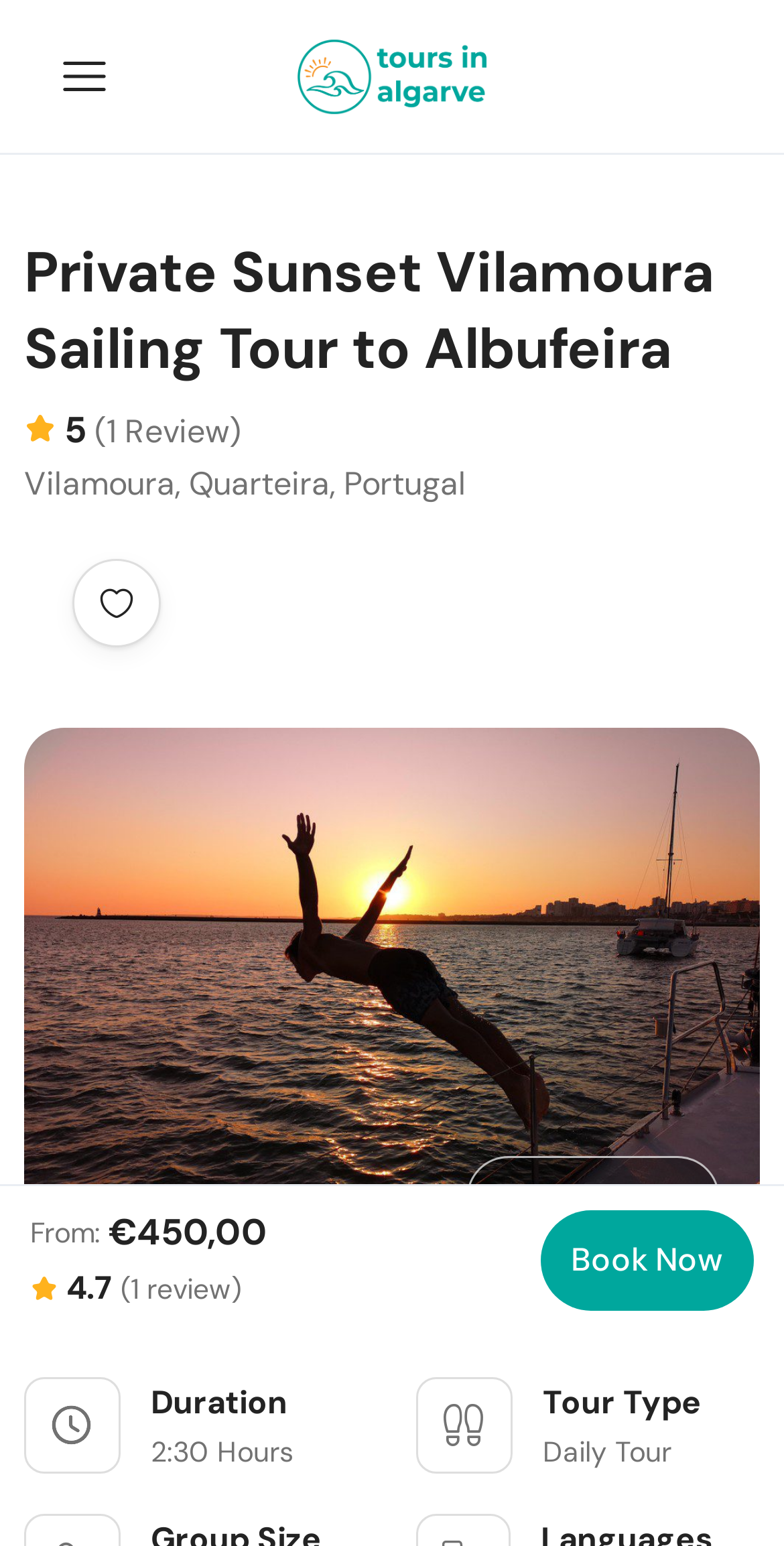Provide a brief response to the question using a single word or phrase: 
Where does the tour take place?

Vilamoura, Quarteira, Portugal